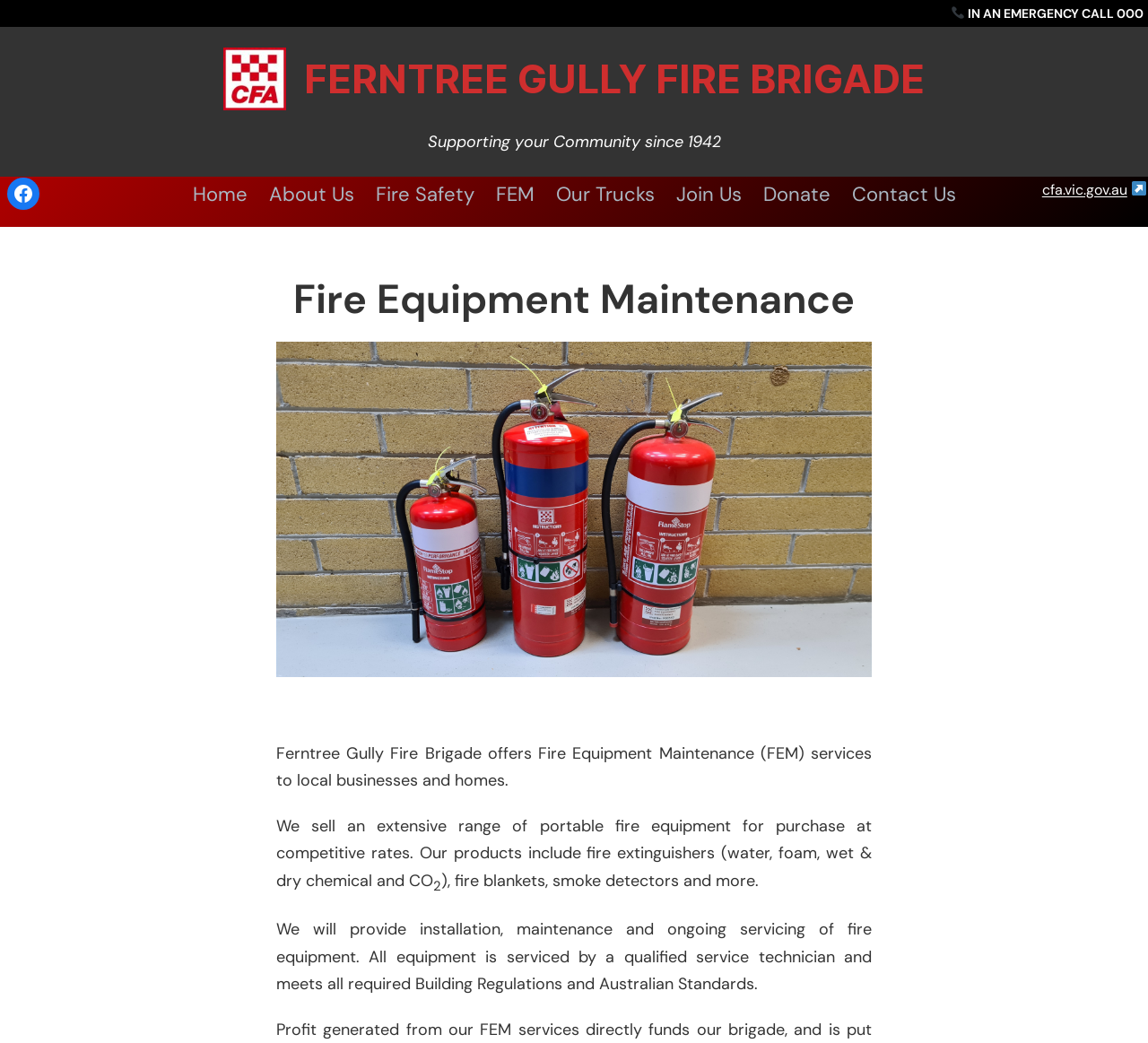Please mark the bounding box coordinates of the area that should be clicked to carry out the instruction: "Visit Facebook page".

[0.006, 0.17, 0.034, 0.201]